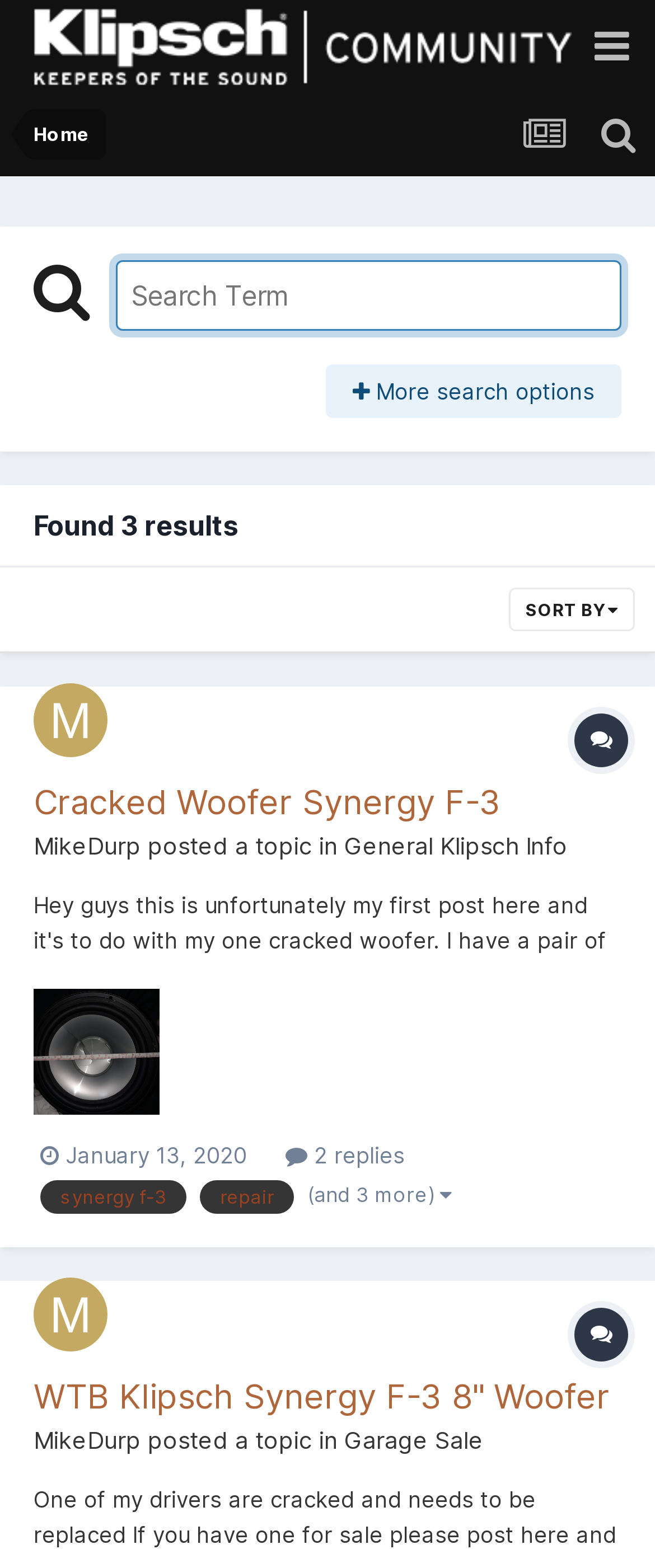Respond with a single word or phrase for the following question: 
What is the category of the second topic?

Garage Sale